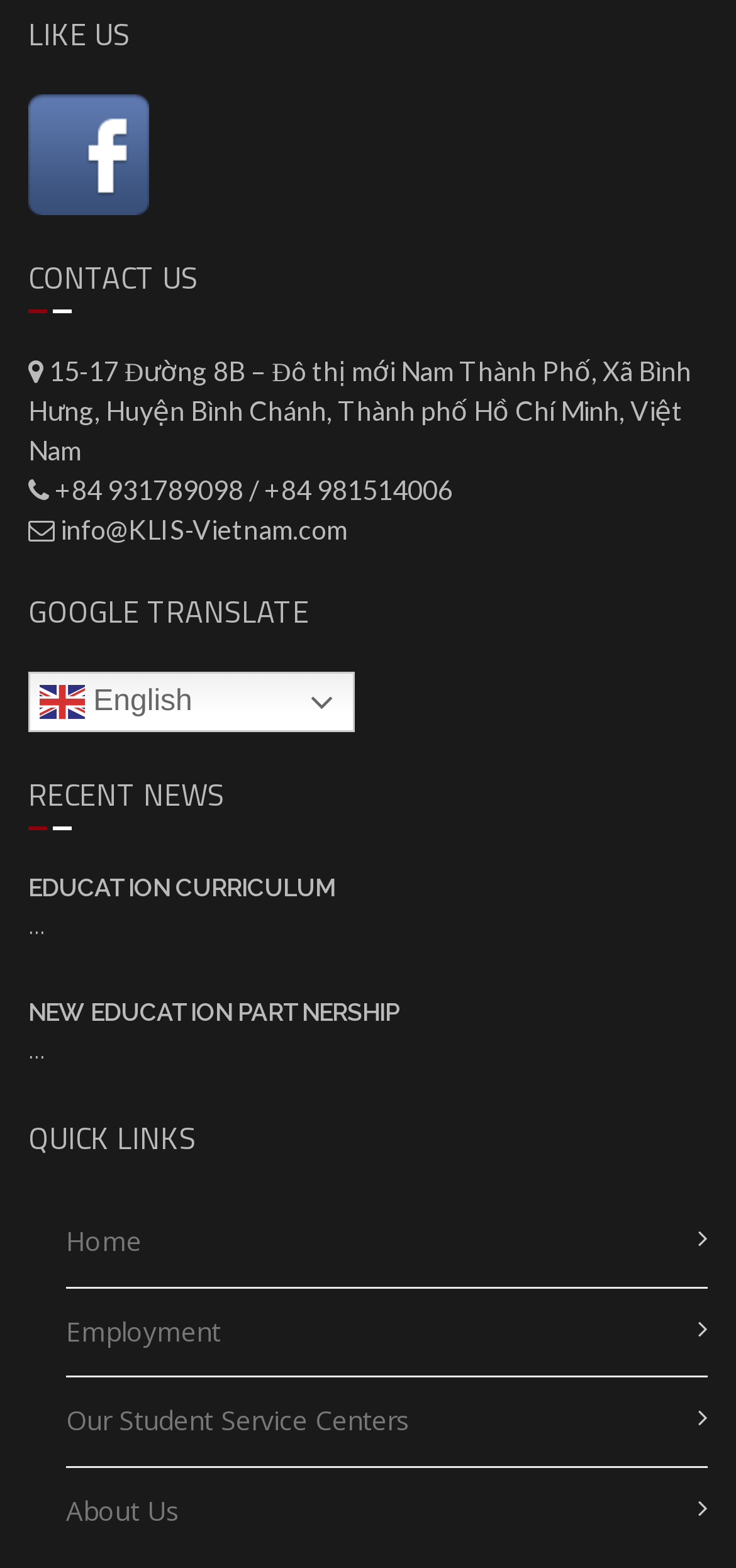Kindly determine the bounding box coordinates of the area that needs to be clicked to fulfill this instruction: "Translate to English".

[0.038, 0.429, 0.482, 0.467]